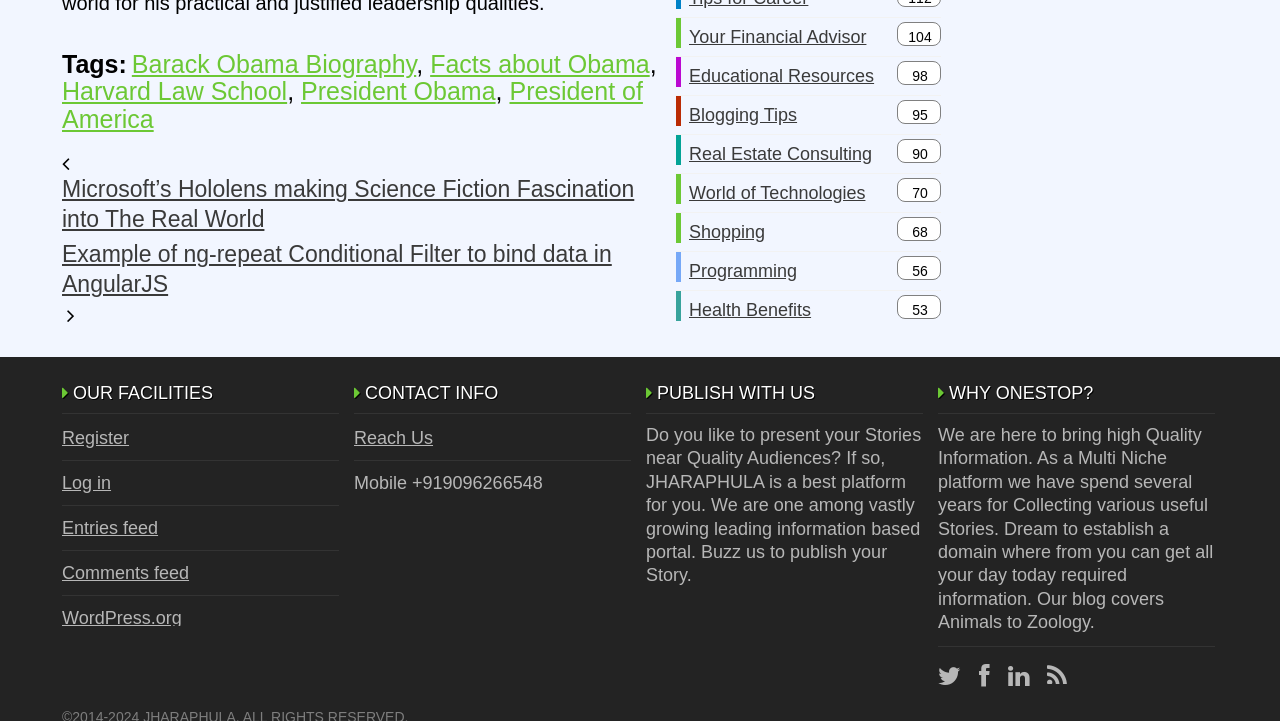Provide the bounding box coordinates of the UI element this sentence describes: "Facts about Obama".

[0.336, 0.069, 0.508, 0.108]